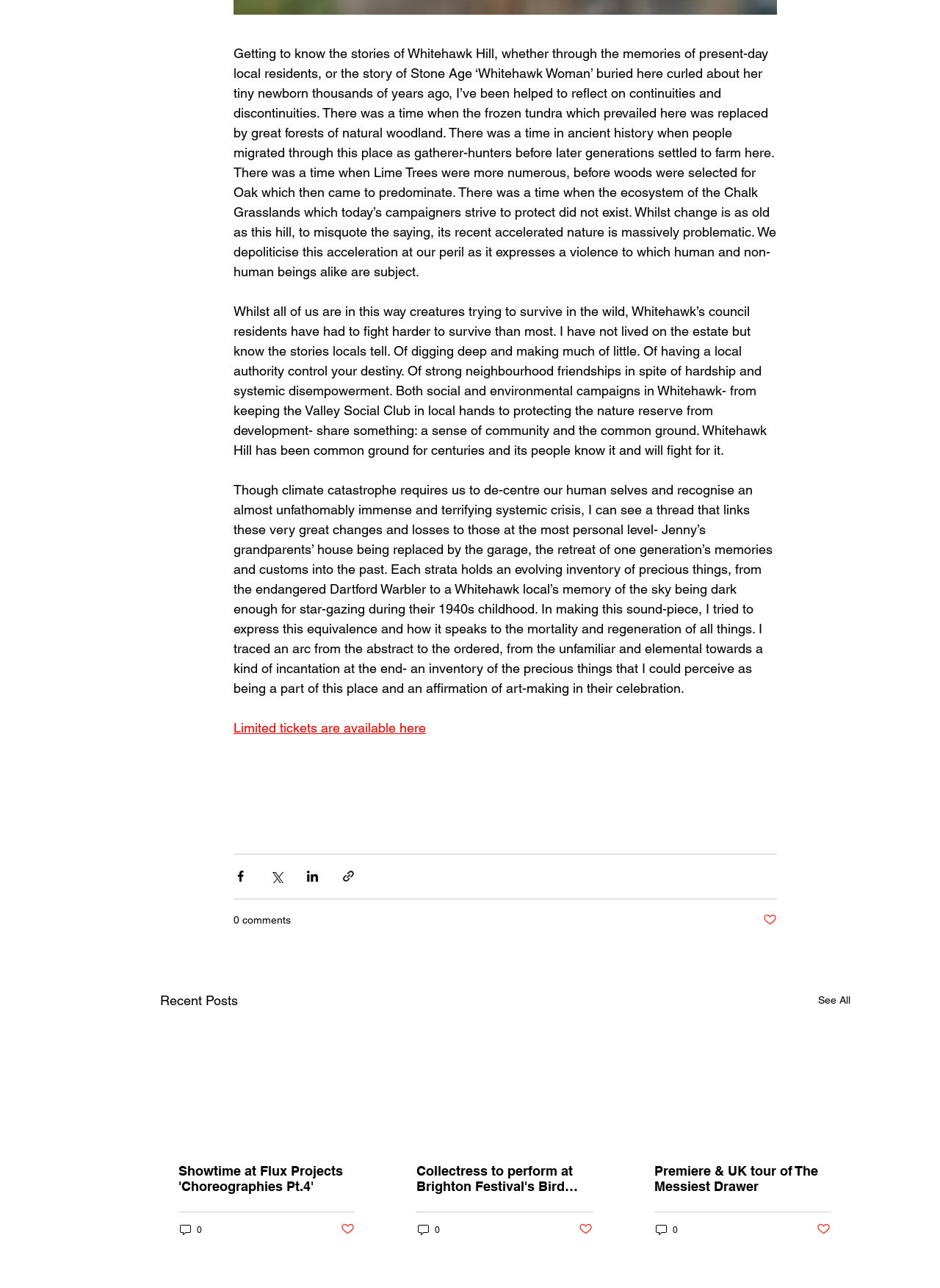Based on the description "0 comments", find the bounding box of the specified UI element.

[0.248, 0.708, 0.309, 0.72]